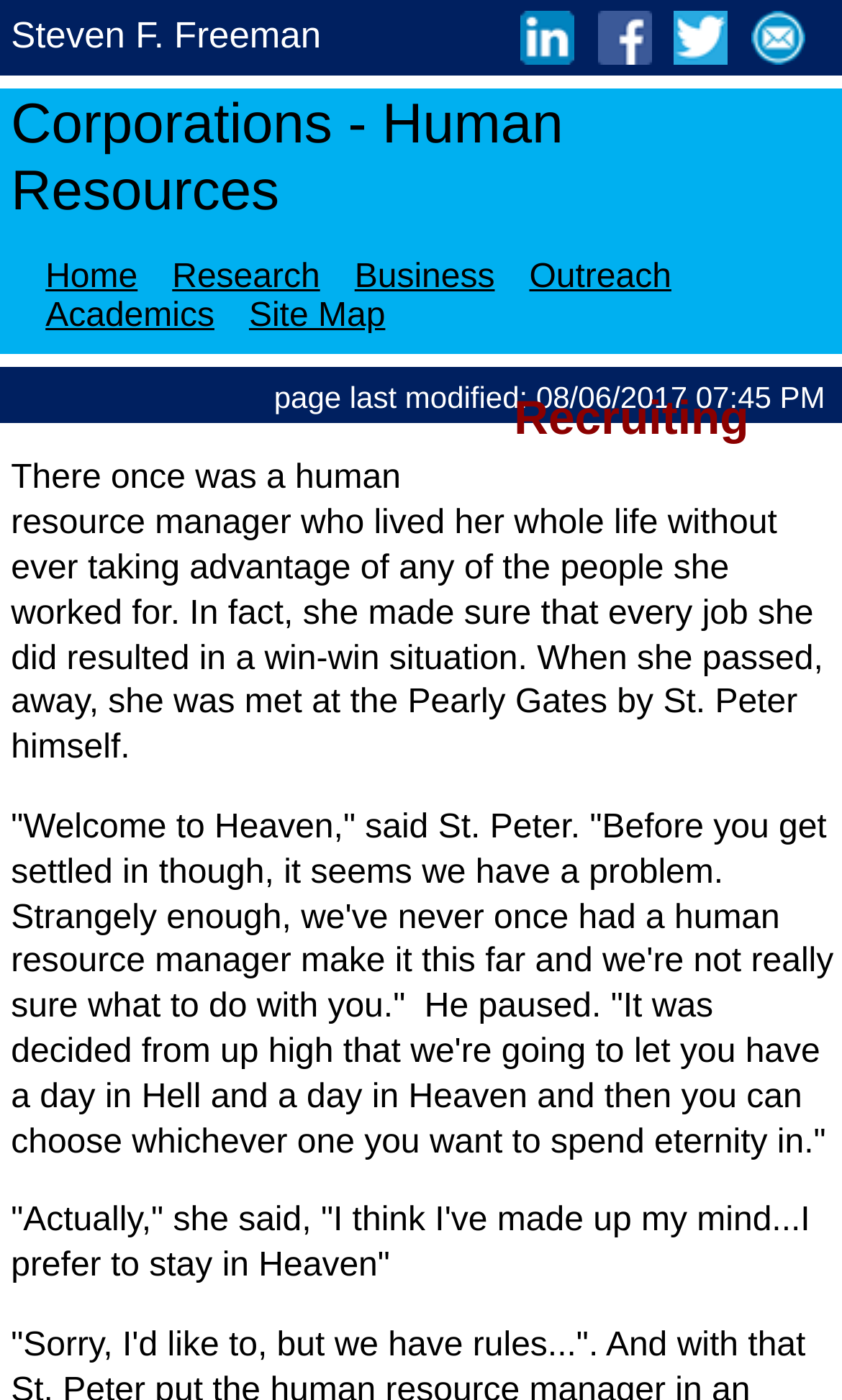From the element description name="search" placeholder="Search what you want", predict the bounding box coordinates of the UI element. The coordinates must be specified in the format (top-left x, top-left y, bottom-right x, bottom-right y) and should be within the 0 to 1 range.

None